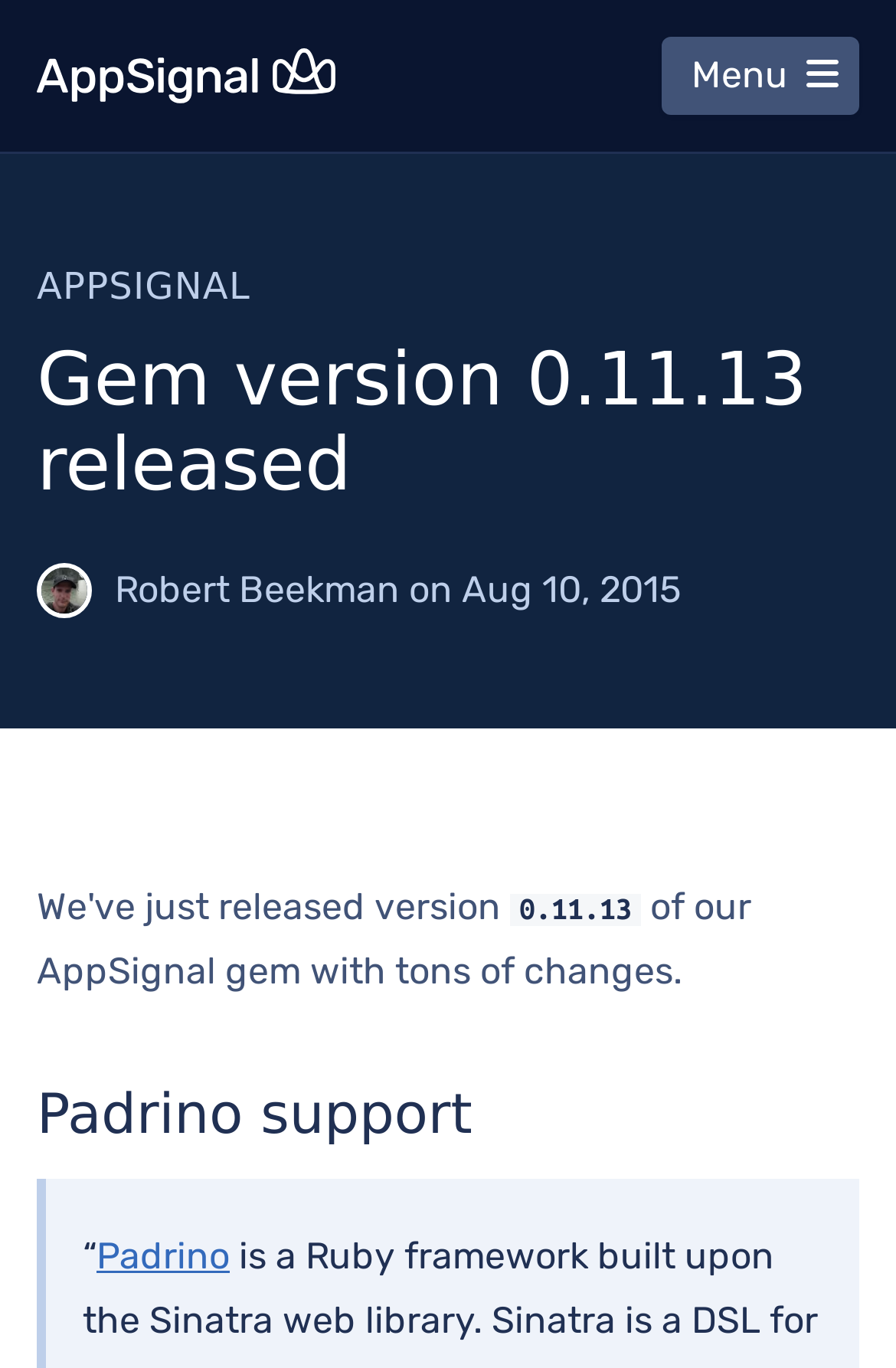Answer the question using only a single word or phrase: 
Who is the author of the latest article?

Robert Beekman